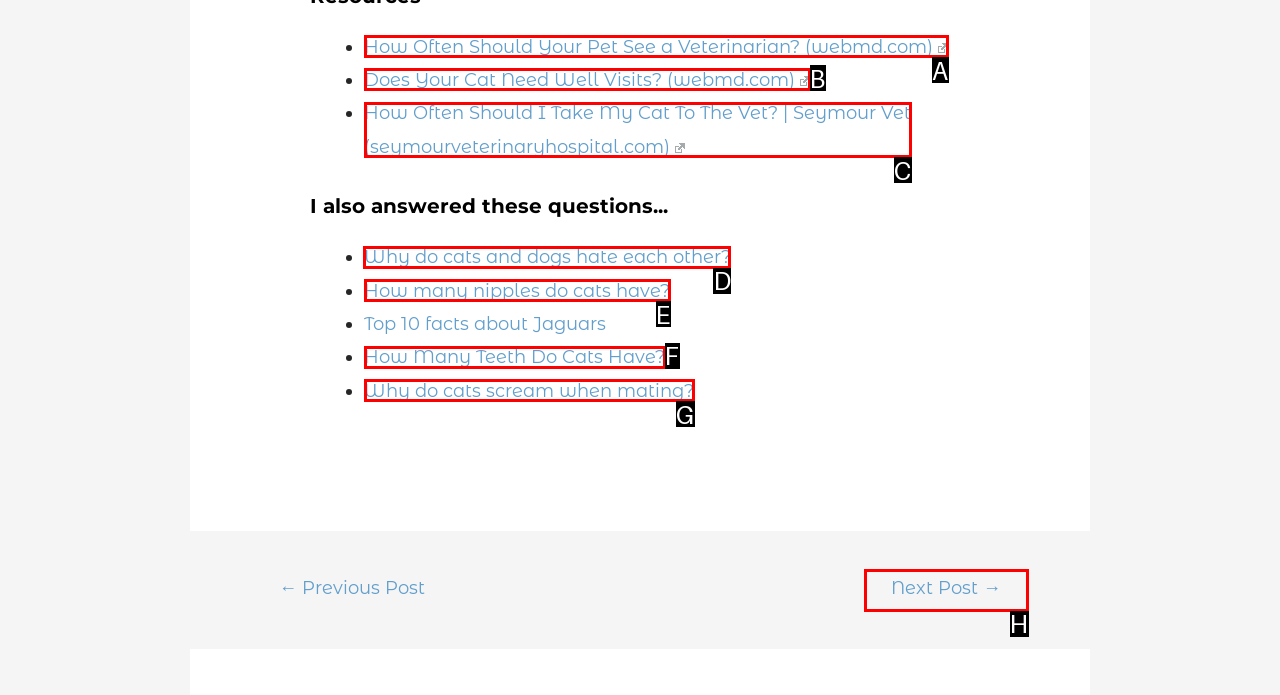Select the appropriate HTML element that needs to be clicked to execute the following task: Click on the 'Home' link. Respond with the letter of the option.

None